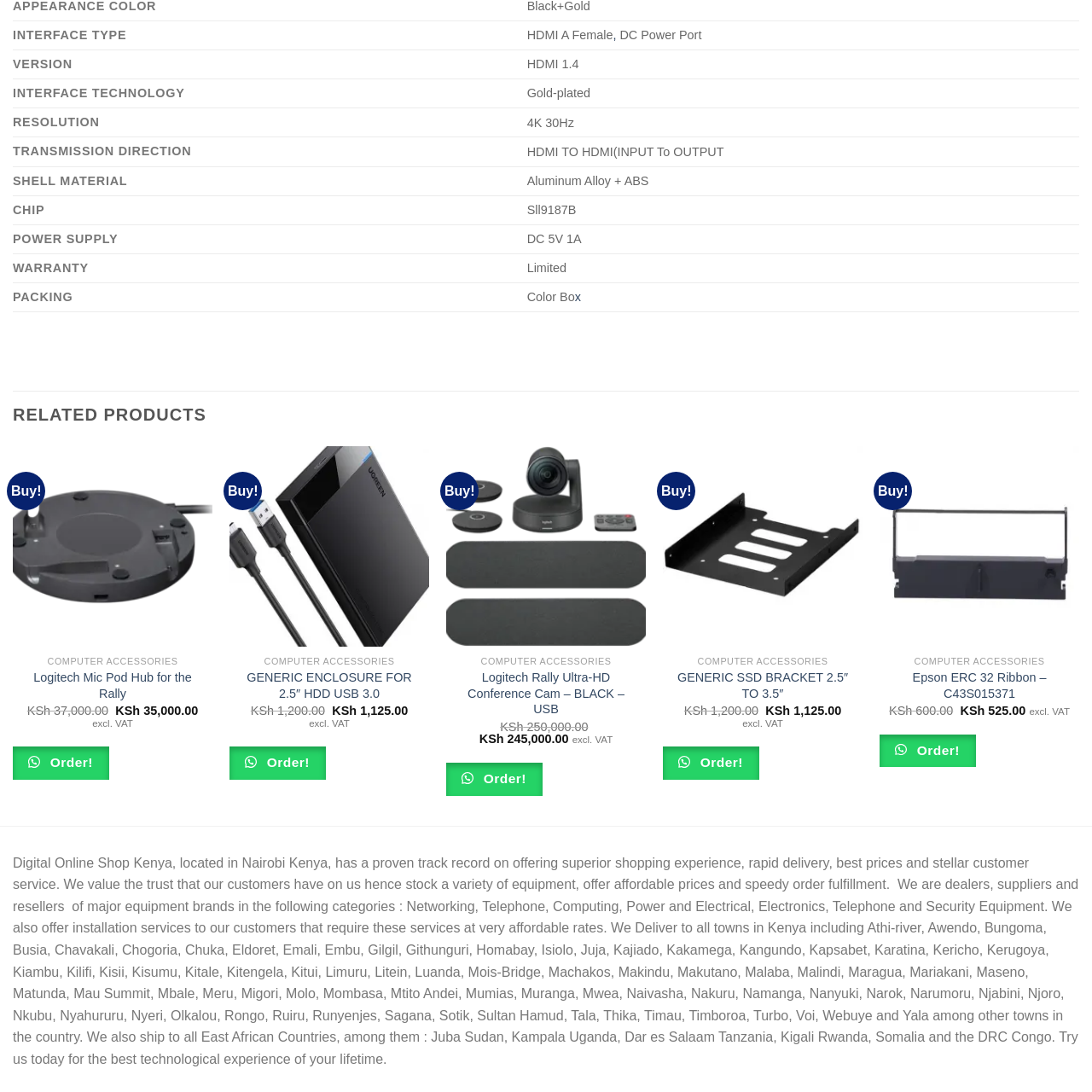Examine the picture highlighted with a red border, How many HDMI ports does the splitter have? Please respond with a single word or phrase.

5x1